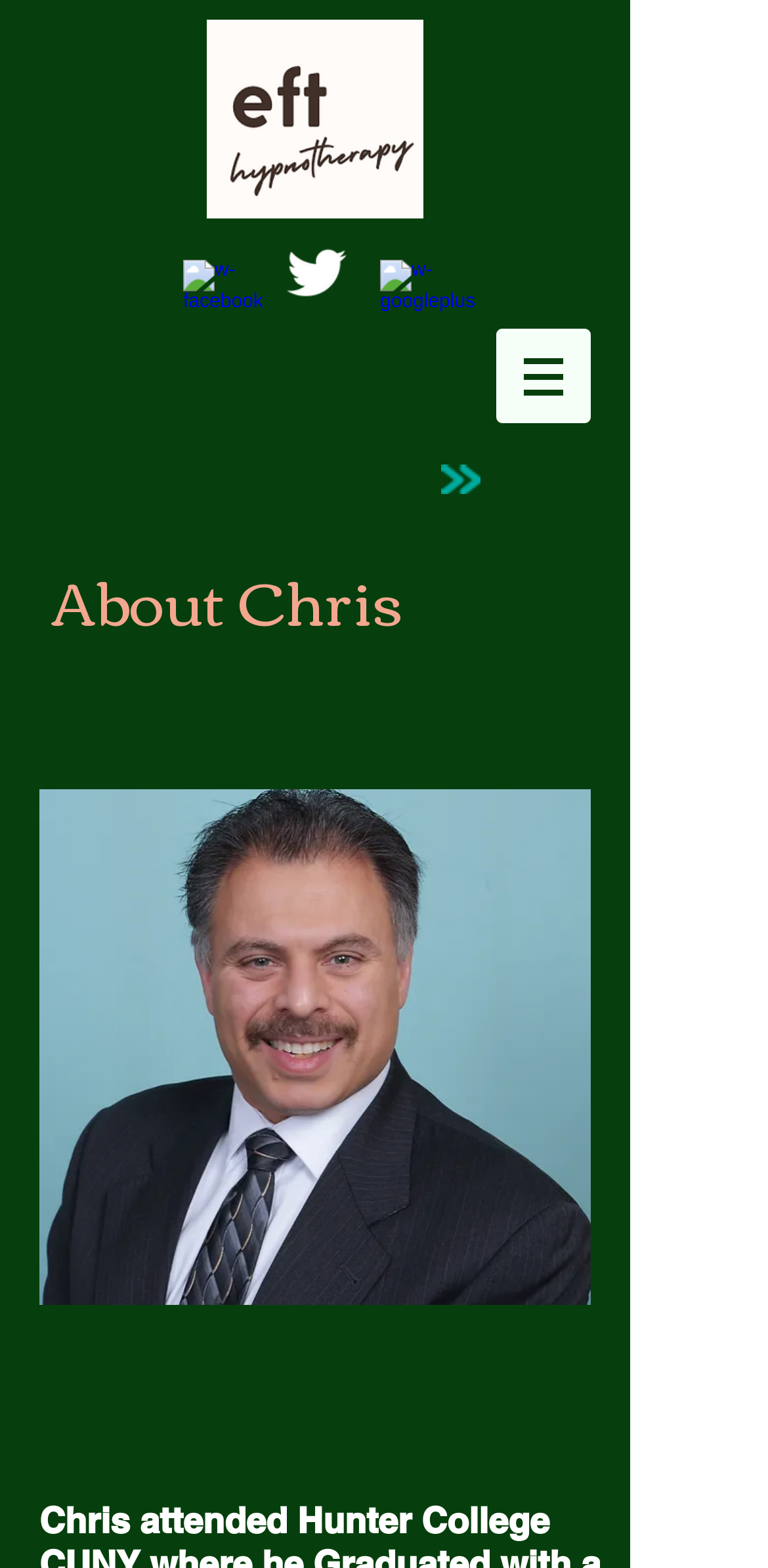Kindly respond to the following question with a single word or a brief phrase: 
How many social media links are there?

3